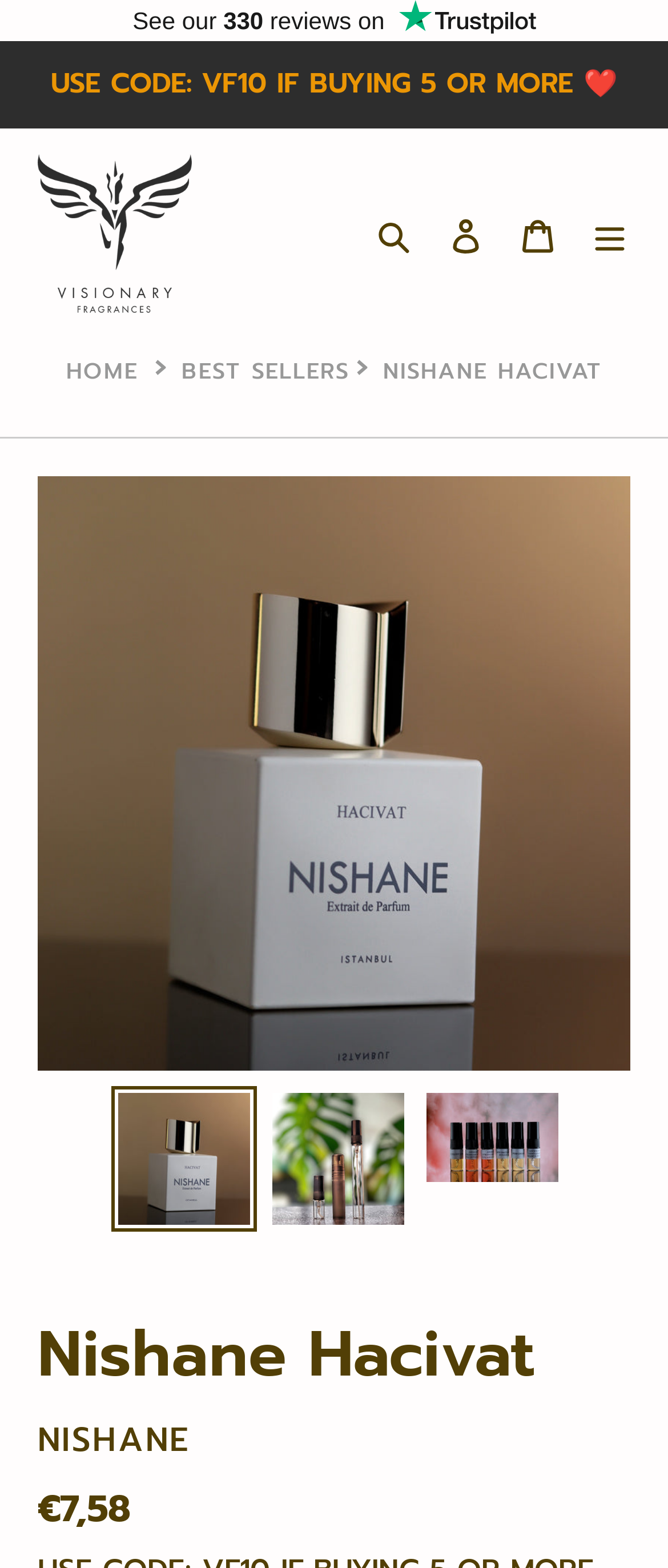Answer succinctly with a single word or phrase:
What is the name of the fragrance?

Nishane Hacivat